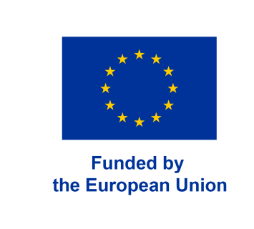Please give a succinct answer using a single word or phrase:
How many yellow stars are in the EU logo?

Twelve